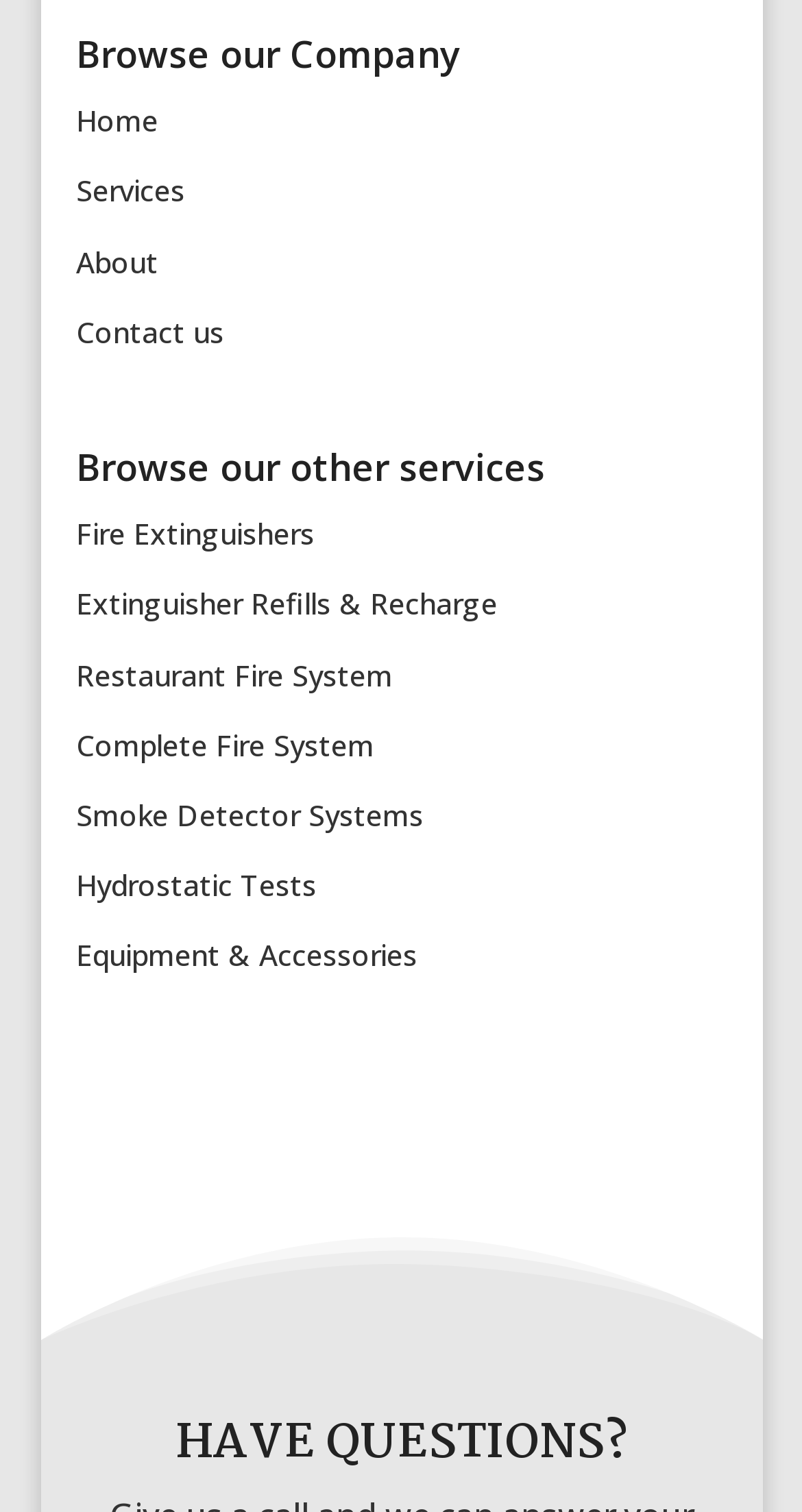Please indicate the bounding box coordinates for the clickable area to complete the following task: "Get in touch with us". The coordinates should be specified as four float numbers between 0 and 1, i.e., [left, top, right, bottom].

[0.095, 0.206, 0.28, 0.232]